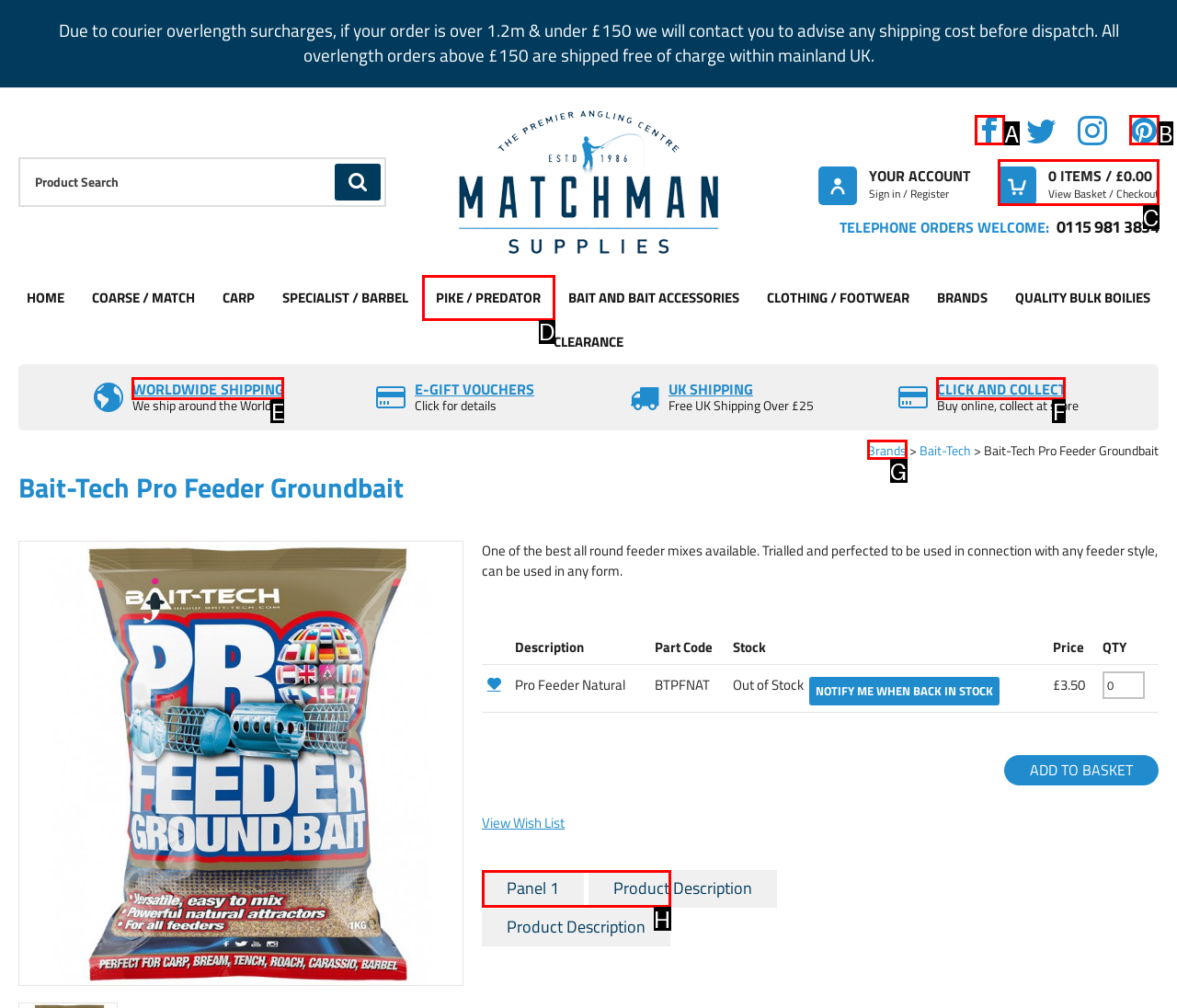Tell me the letter of the HTML element that best matches the description: Product Description from the provided options.

H